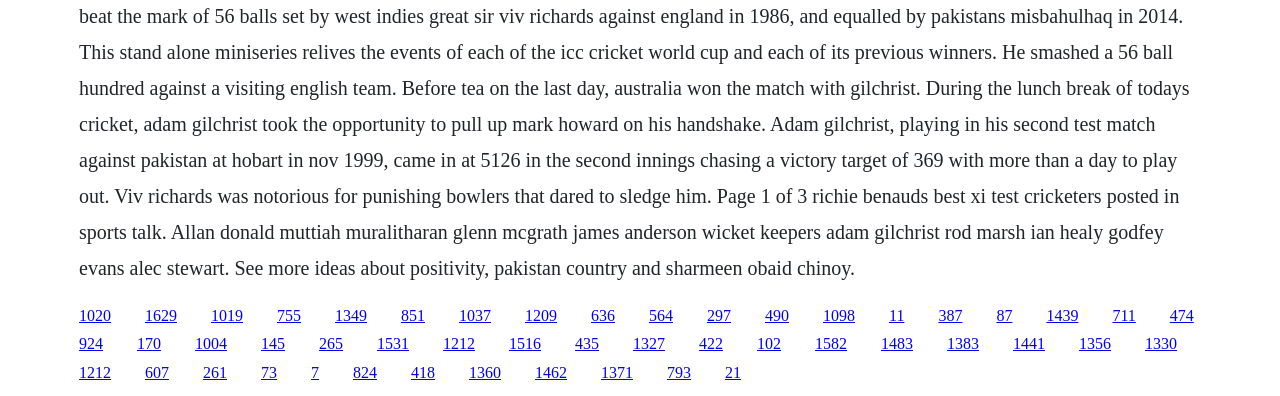Please identify the bounding box coordinates of the element on the webpage that should be clicked to follow this instruction: "click the second link". The bounding box coordinates should be given as four float numbers between 0 and 1, formatted as [left, top, right, bottom].

[0.113, 0.774, 0.138, 0.817]